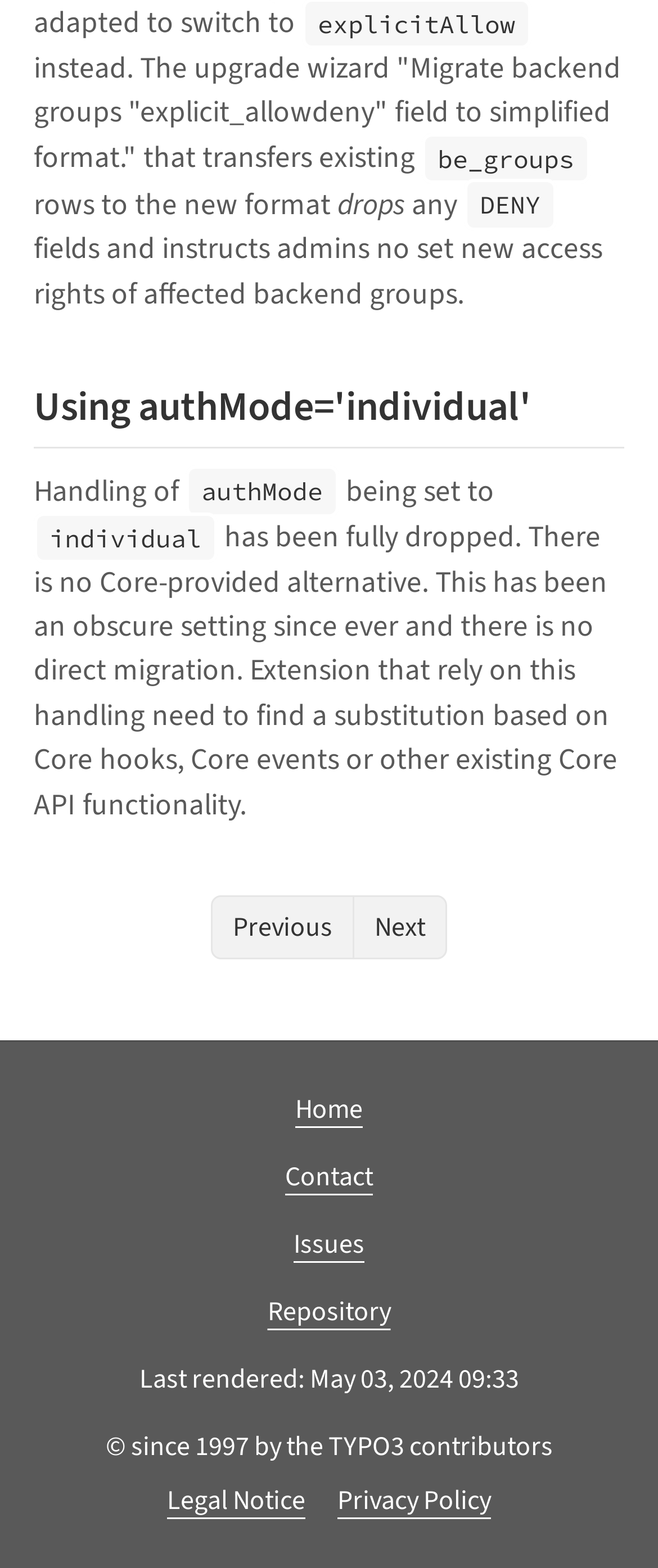Please find the bounding box coordinates of the element that must be clicked to perform the given instruction: "go to repository page". The coordinates should be four float numbers from 0 to 1, i.e., [left, top, right, bottom].

[0.406, 0.825, 0.594, 0.848]